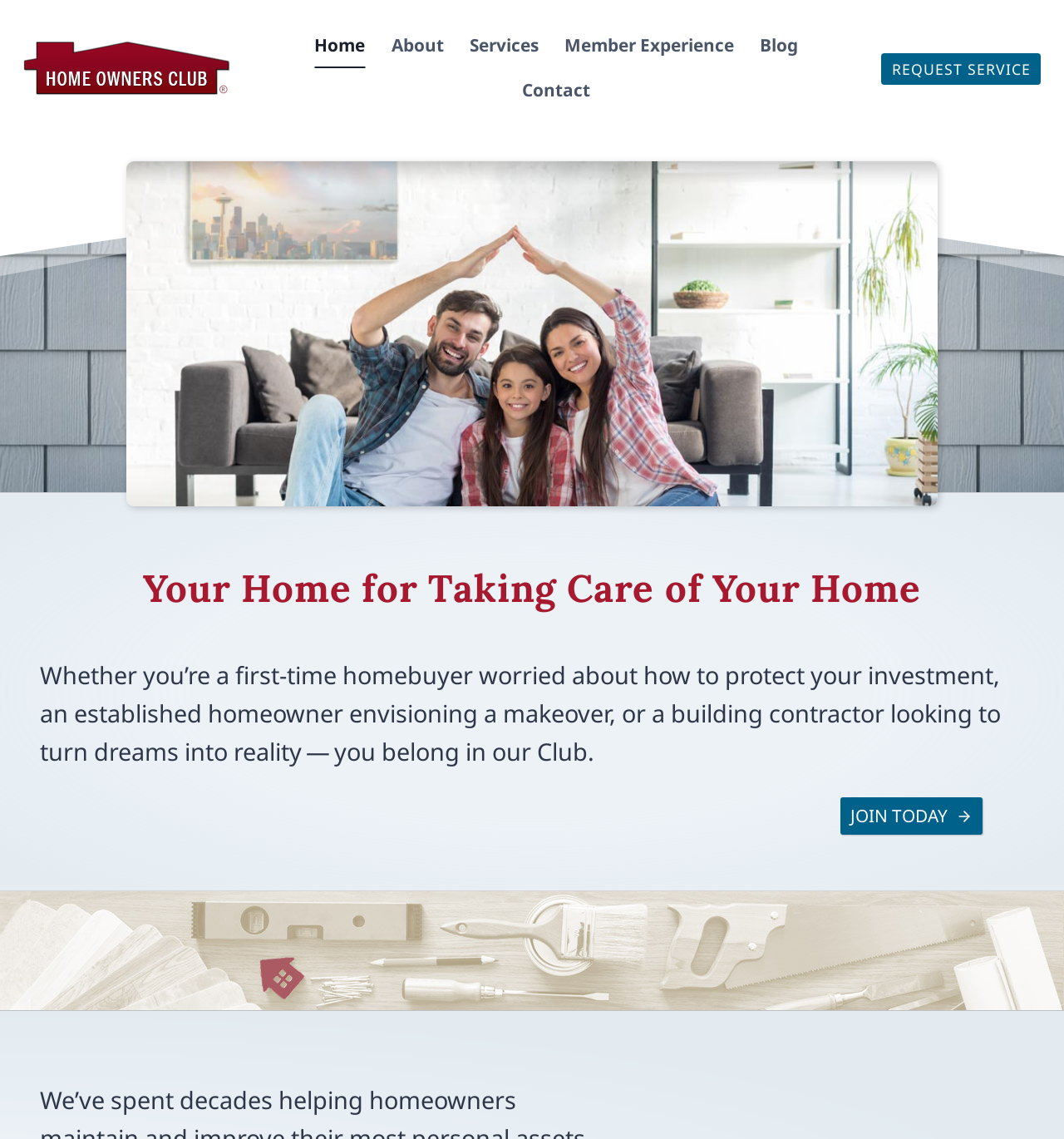Respond to the question below with a concise word or phrase:
What is the logo of Home Owners Club?

Home Owners Club logo